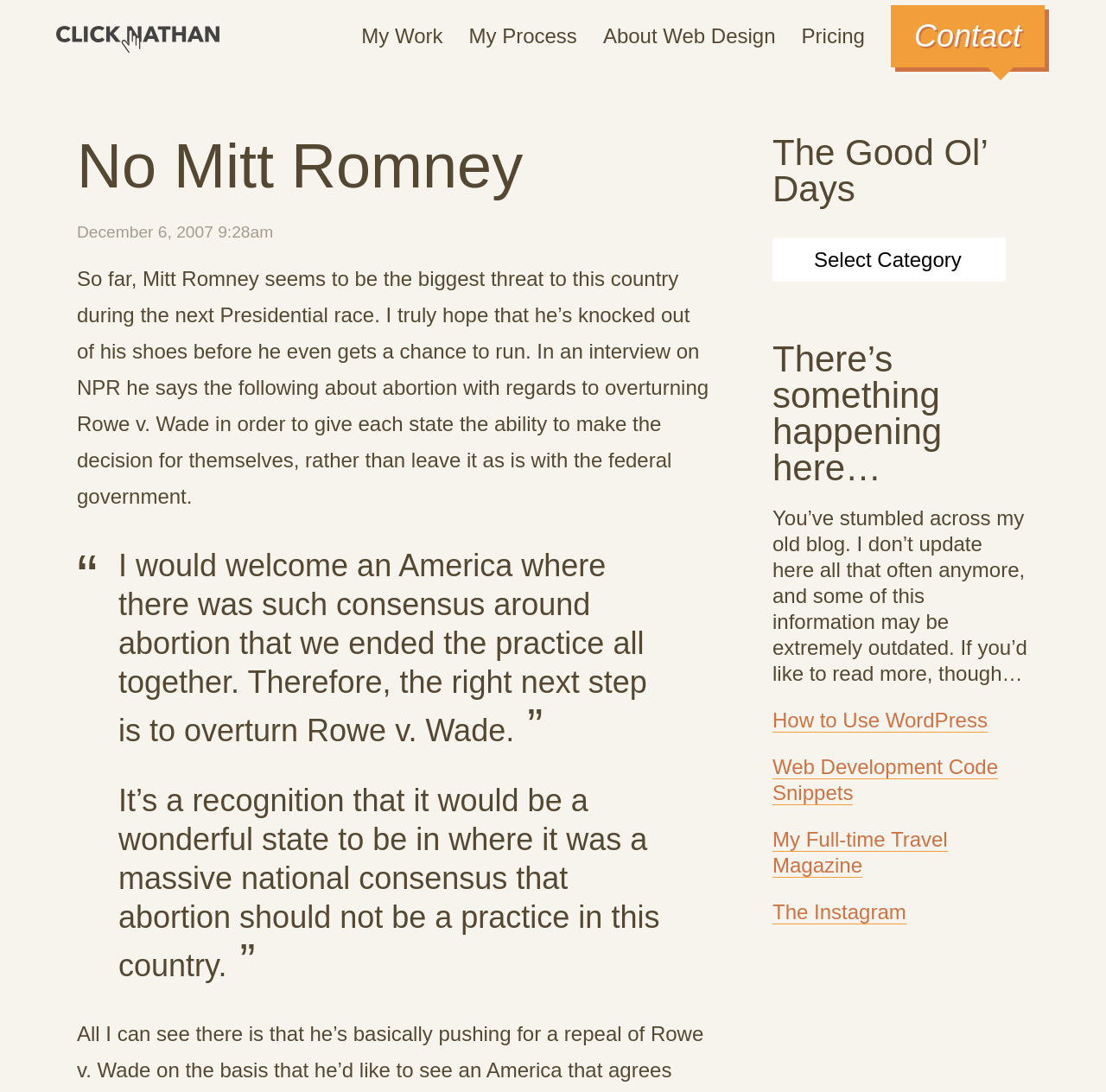Predict the bounding box of the UI element that fits this description: "My Process".

[0.424, 0.019, 0.522, 0.047]